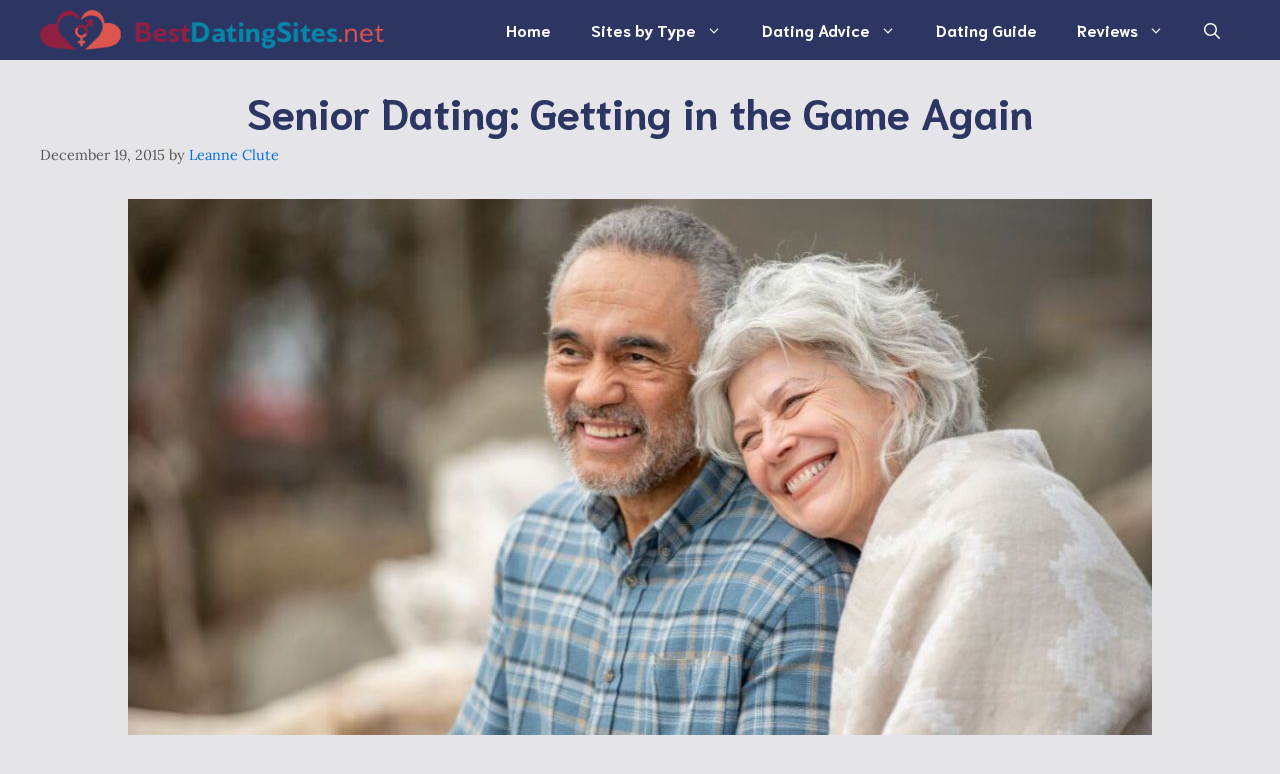Use a single word or phrase to answer the question:
What is the main topic of the webpage?

Senior Dating